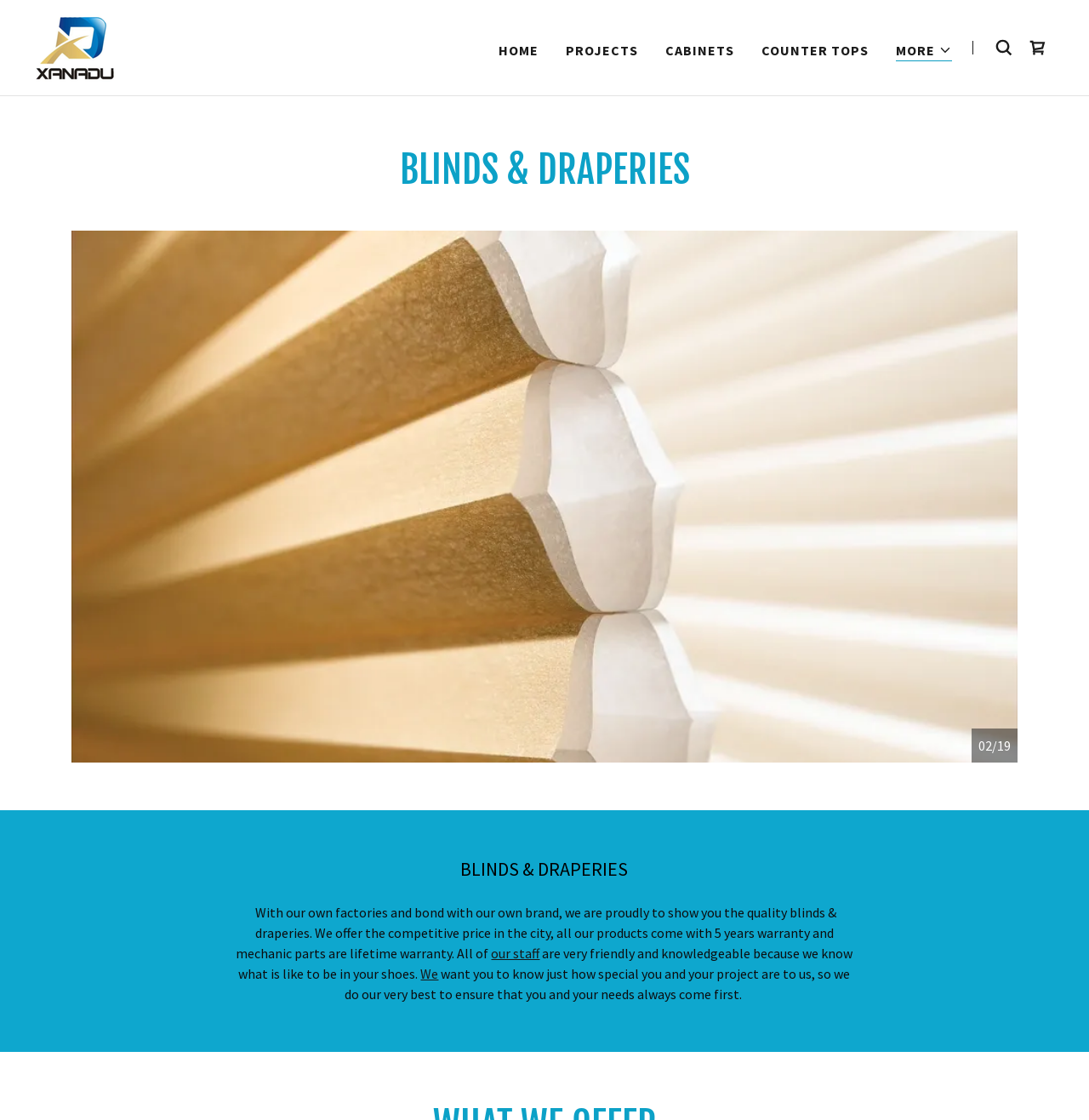From the webpage screenshot, predict the bounding box of the UI element that matches this description: "aria-label="Shopping Cart Icon"".

[0.938, 0.027, 0.969, 0.058]